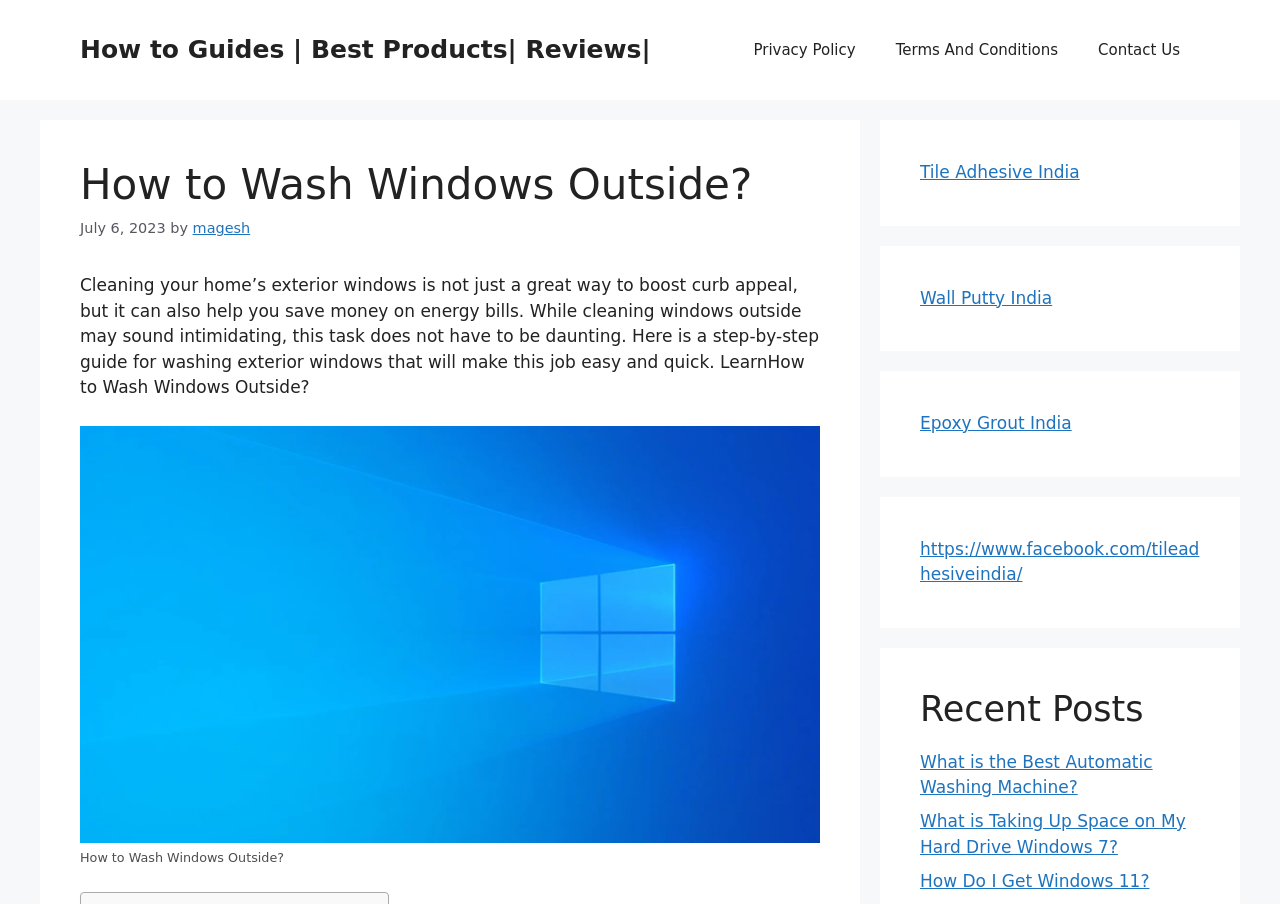Locate the bounding box coordinates of the area where you should click to accomplish the instruction: "Check out the 'Tile Adhesive India' advertisement".

[0.719, 0.179, 0.844, 0.201]